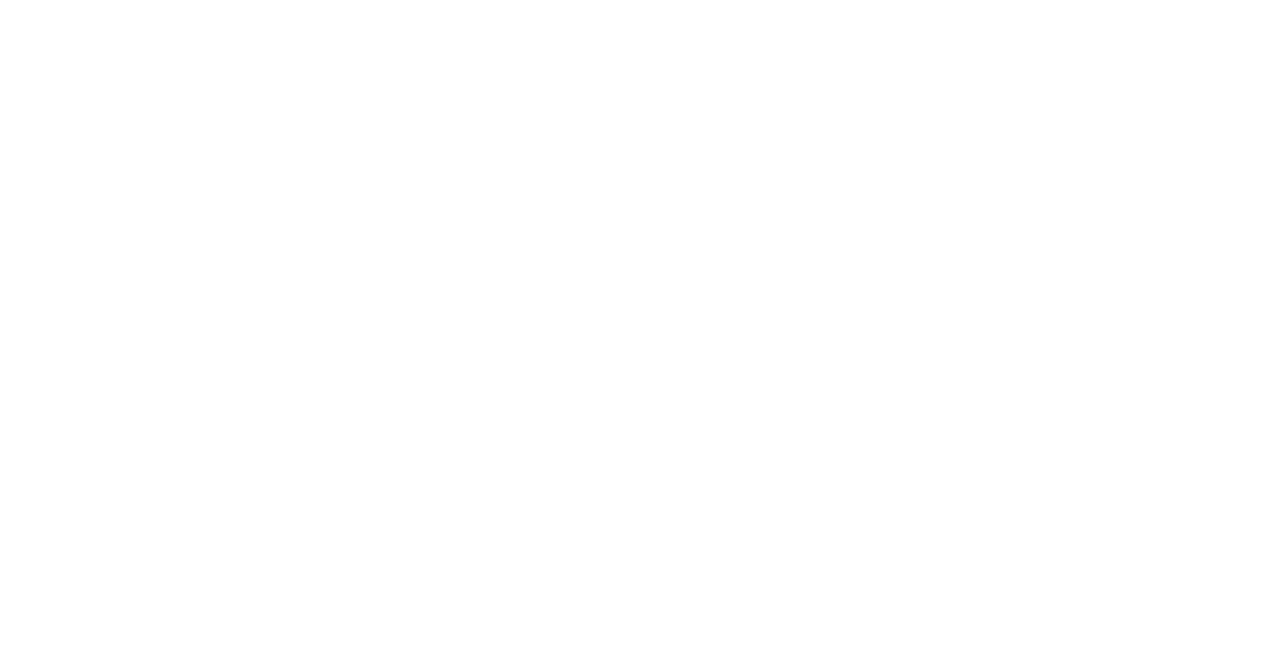What is the topic of Chapter 10?
Can you give a detailed and elaborate answer to the question?

The topic of Chapter 10 can be found by looking at the StaticText element with the text 'Education on the Edge: Opportunities and Roadblocks in Learning', which is associated with the heading element 'CHAPTER 10'.